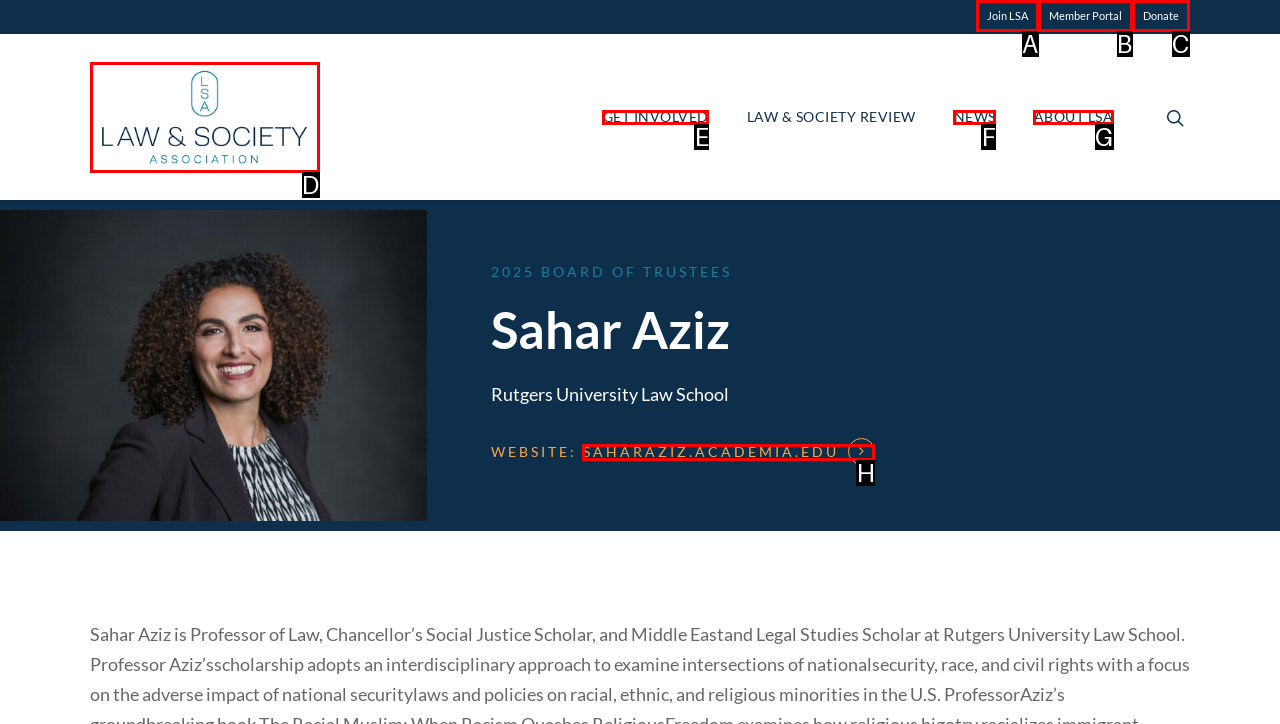Identify the letter of the UI element that corresponds to: About LSA
Respond with the letter of the option directly.

G